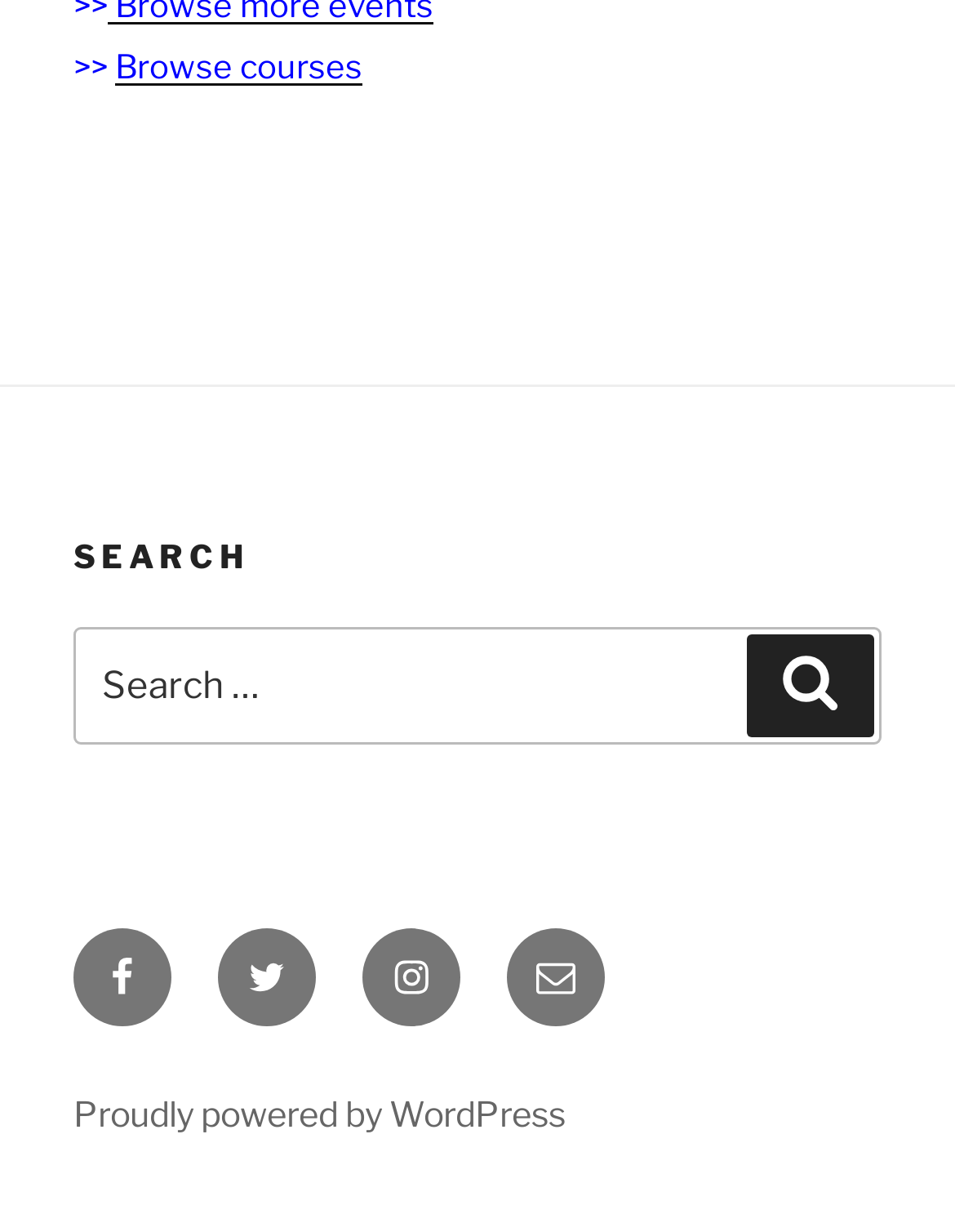Reply to the question with a brief word or phrase: How many social media links are in the footer?

4